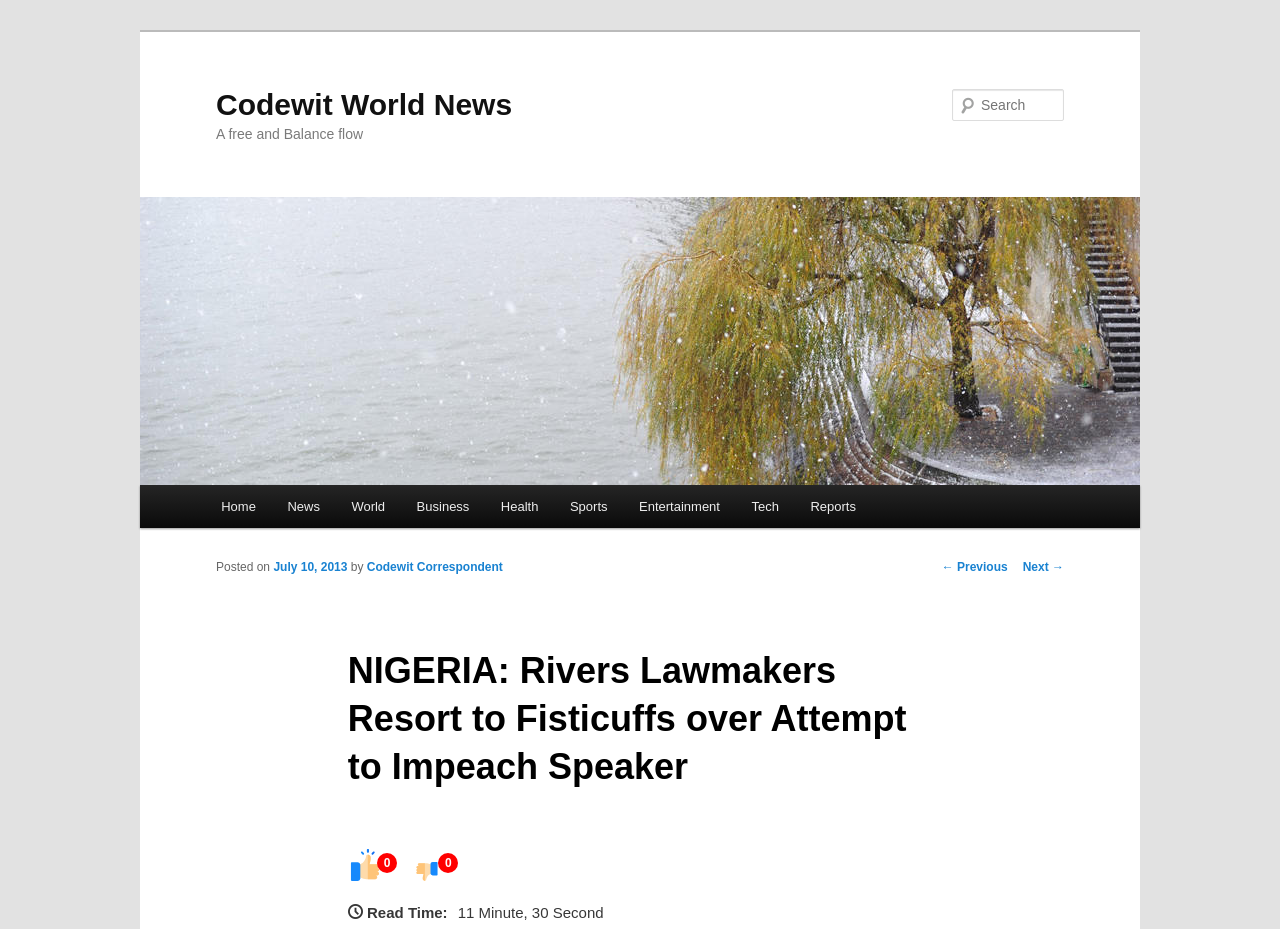Identify the bounding box coordinates of the region I need to click to complete this instruction: "Search for news".

[0.744, 0.096, 0.831, 0.13]